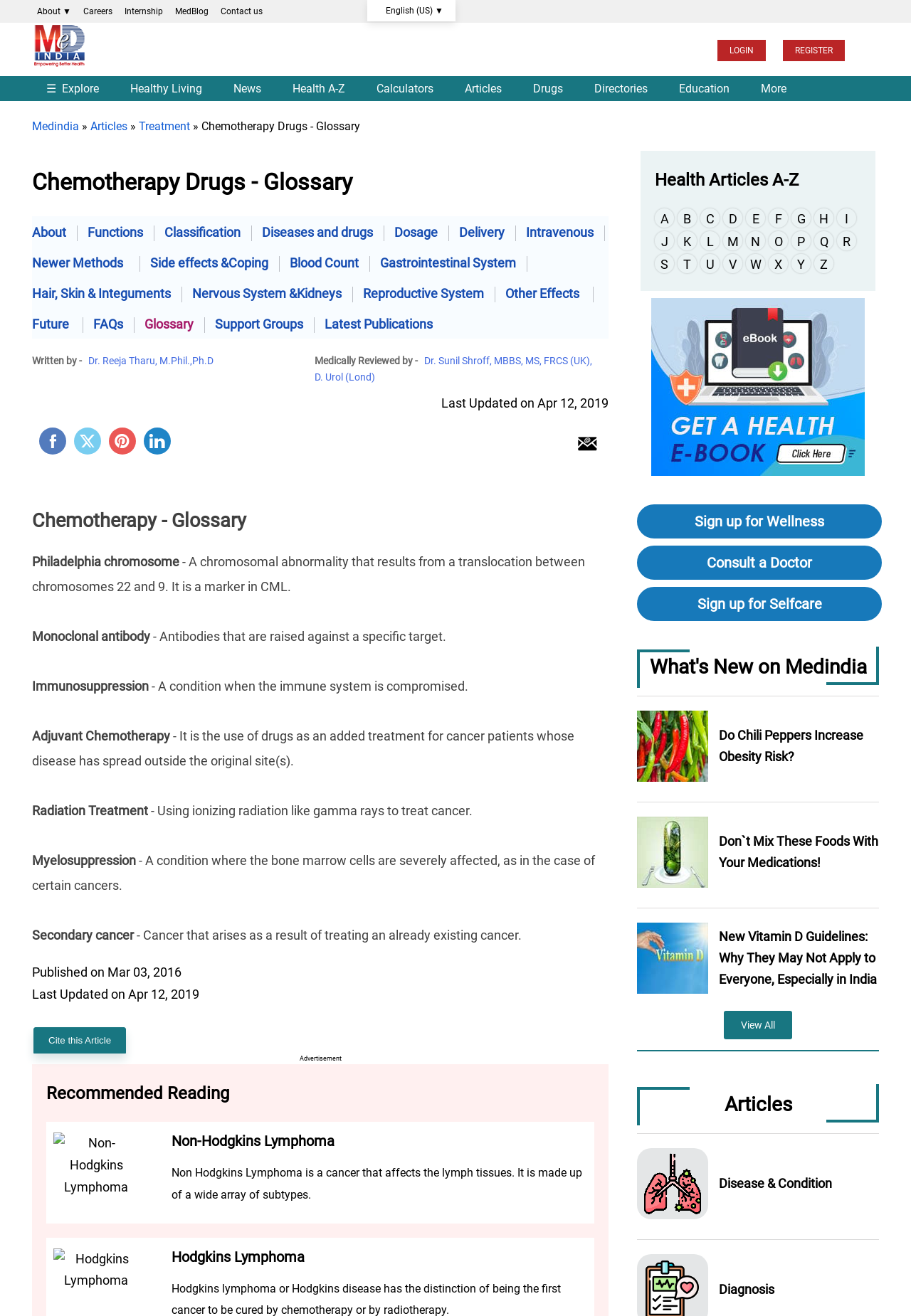Answer the question with a single word or phrase: 
What is a monoclonal antibody?

Antibodies raised against a specific target